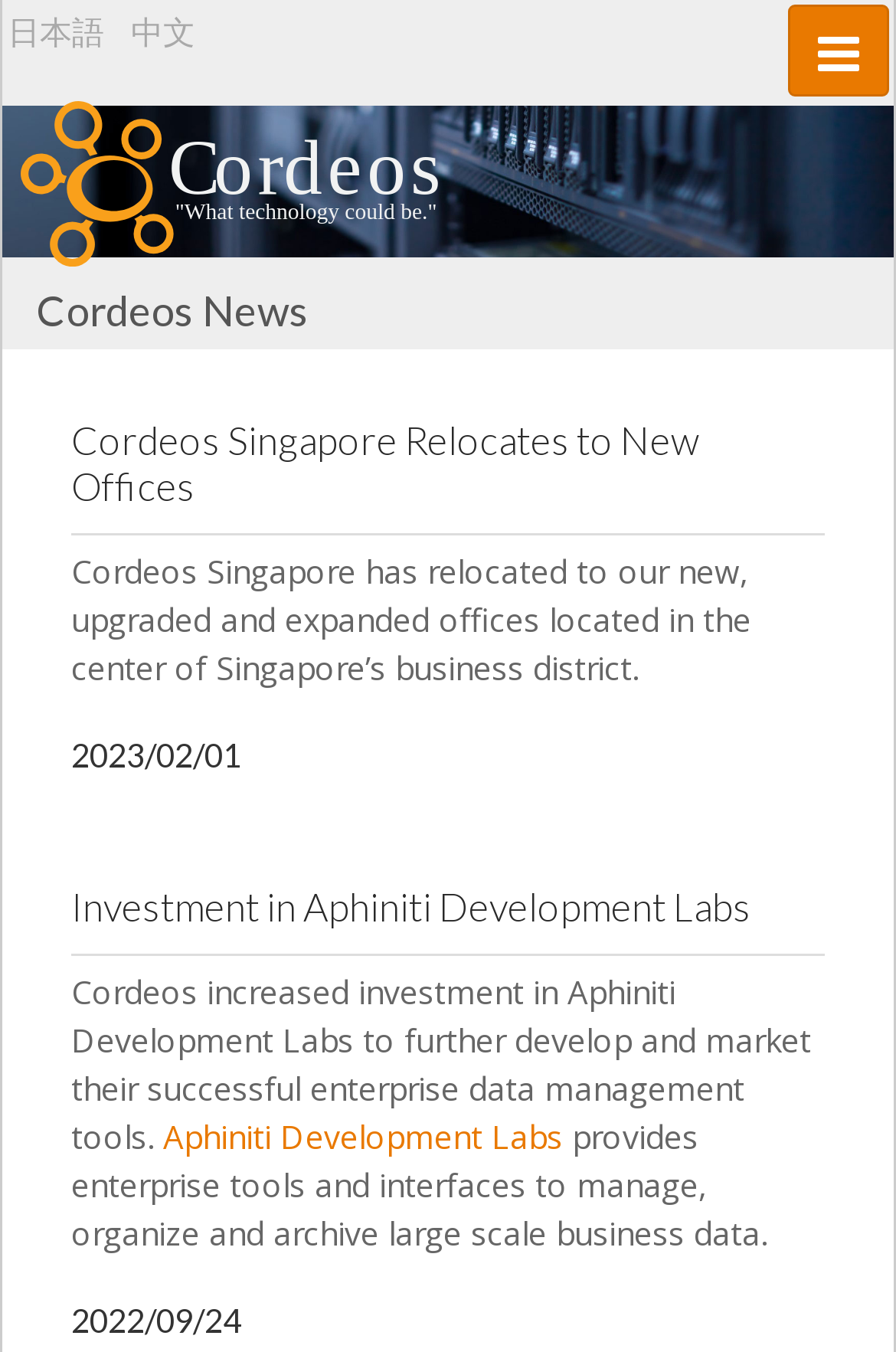What is the topic of the news article 'Investment in Aphiniti Development Labs'?
Please answer the question with a single word or phrase, referencing the image.

Enterprise data management tools